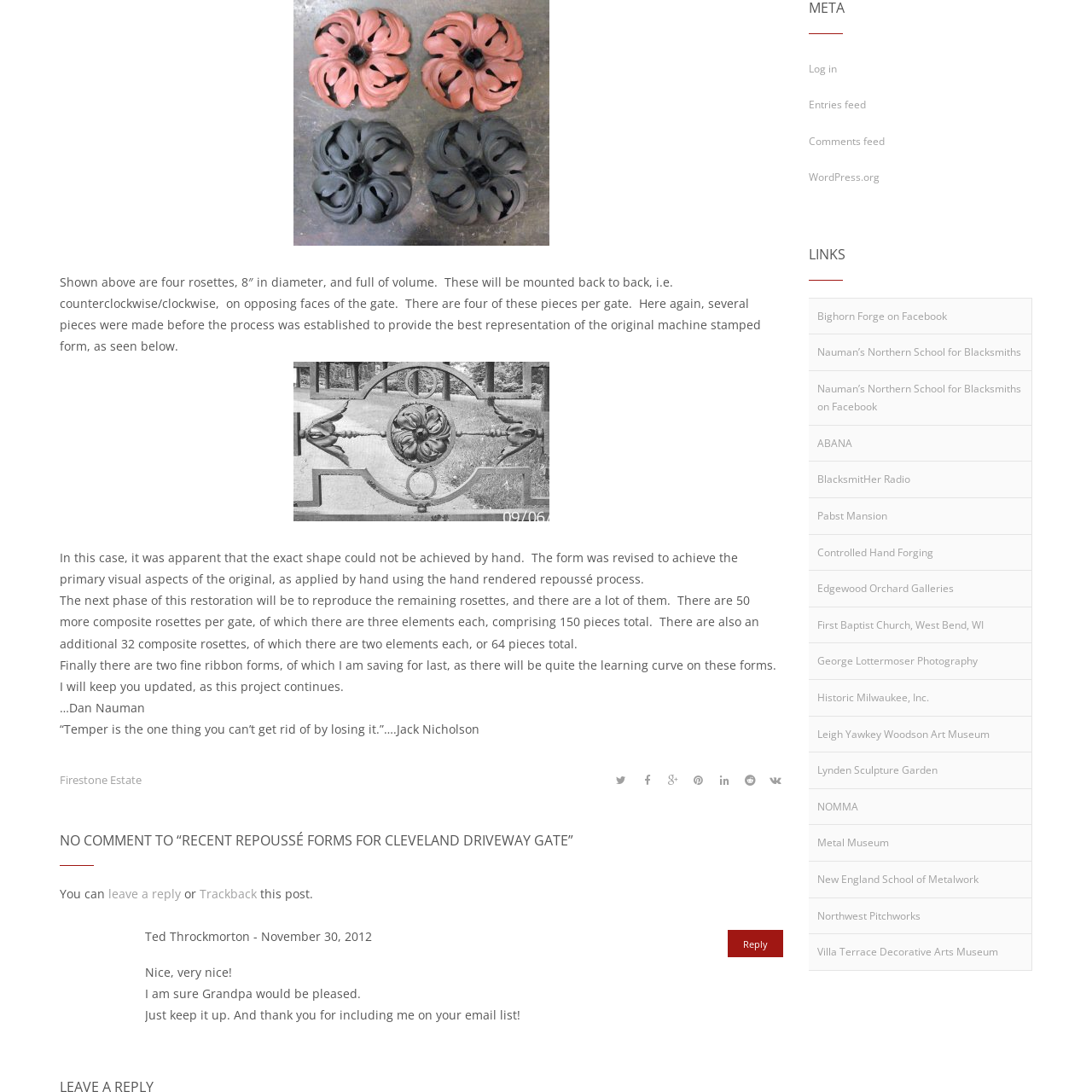What is the name of the author of the blog post?
Use the information from the image to give a detailed answer to the question.

The text 'I will keep you updated, as this project continues....Dan Nauman' suggests that the author of the blog post is Dan Nauman.